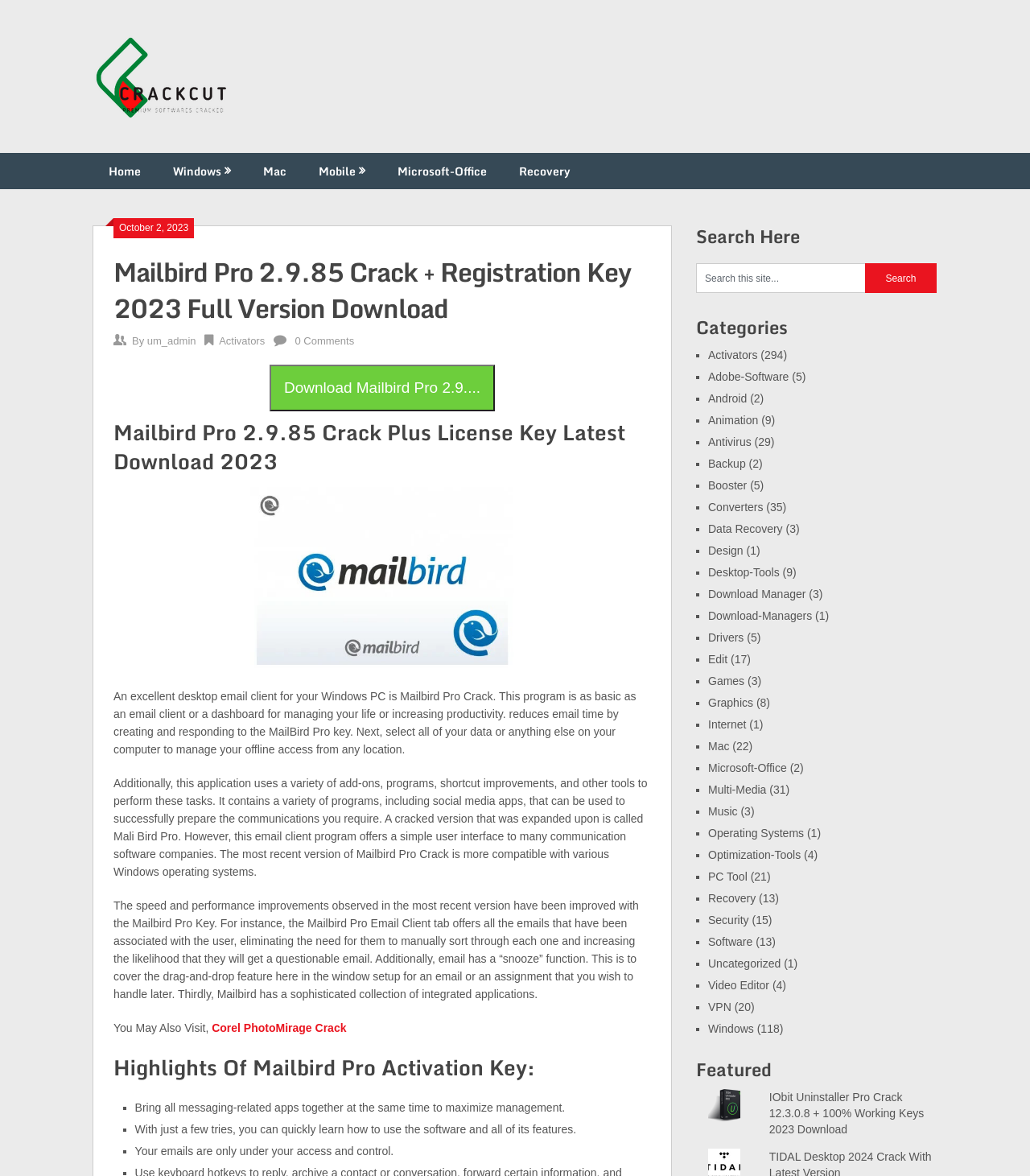What is the category of software that Mailbird Pro belongs to?
Please answer the question as detailed as possible.

Mailbird Pro is an email client, which is a type of software that allows users to manage their emails, as evident from the webpage's content and structure.